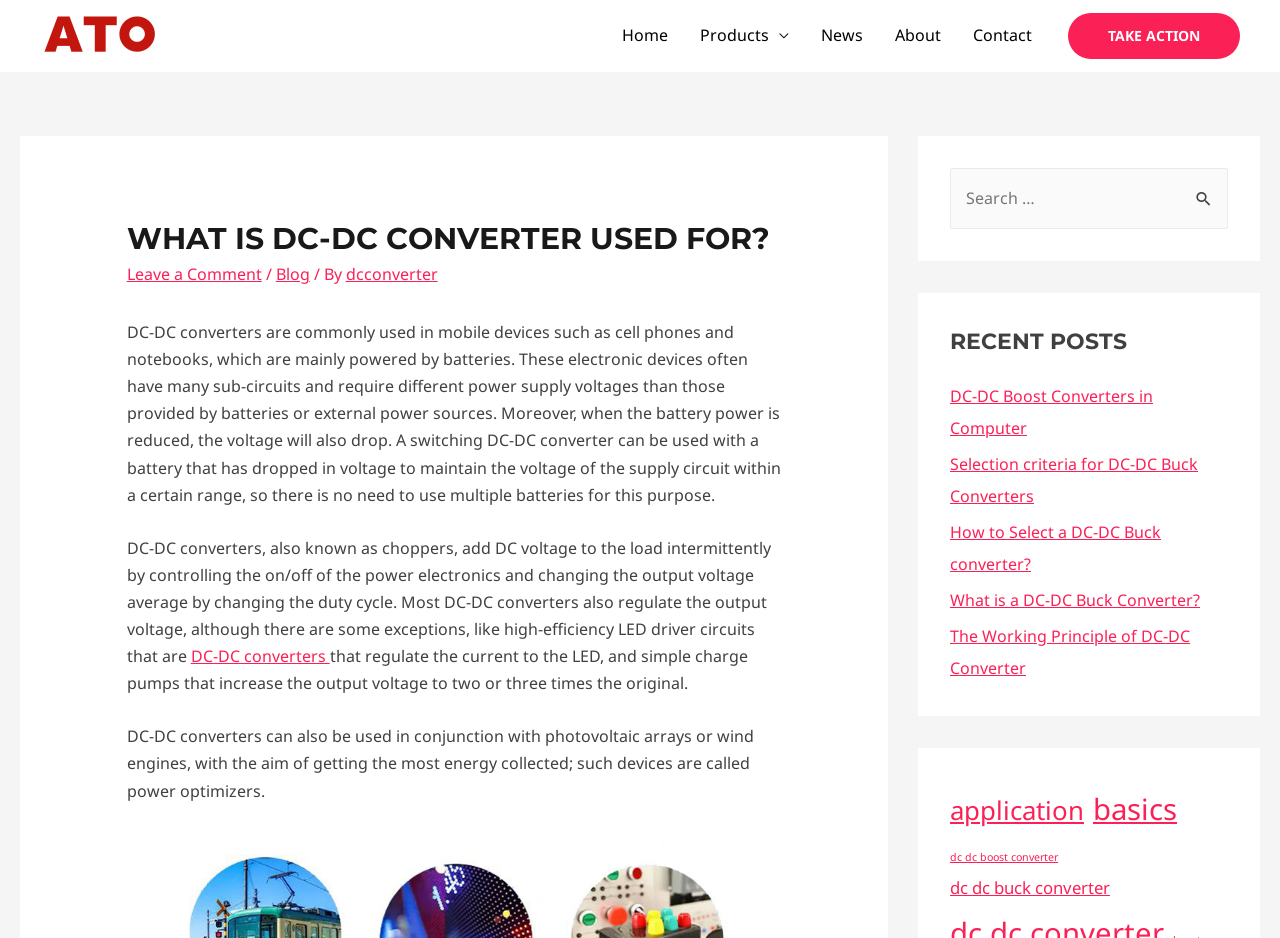Provide the bounding box coordinates of the HTML element described as: "Take Action". The bounding box coordinates should be four float numbers between 0 and 1, i.e., [left, top, right, bottom].

[0.834, 0.014, 0.969, 0.063]